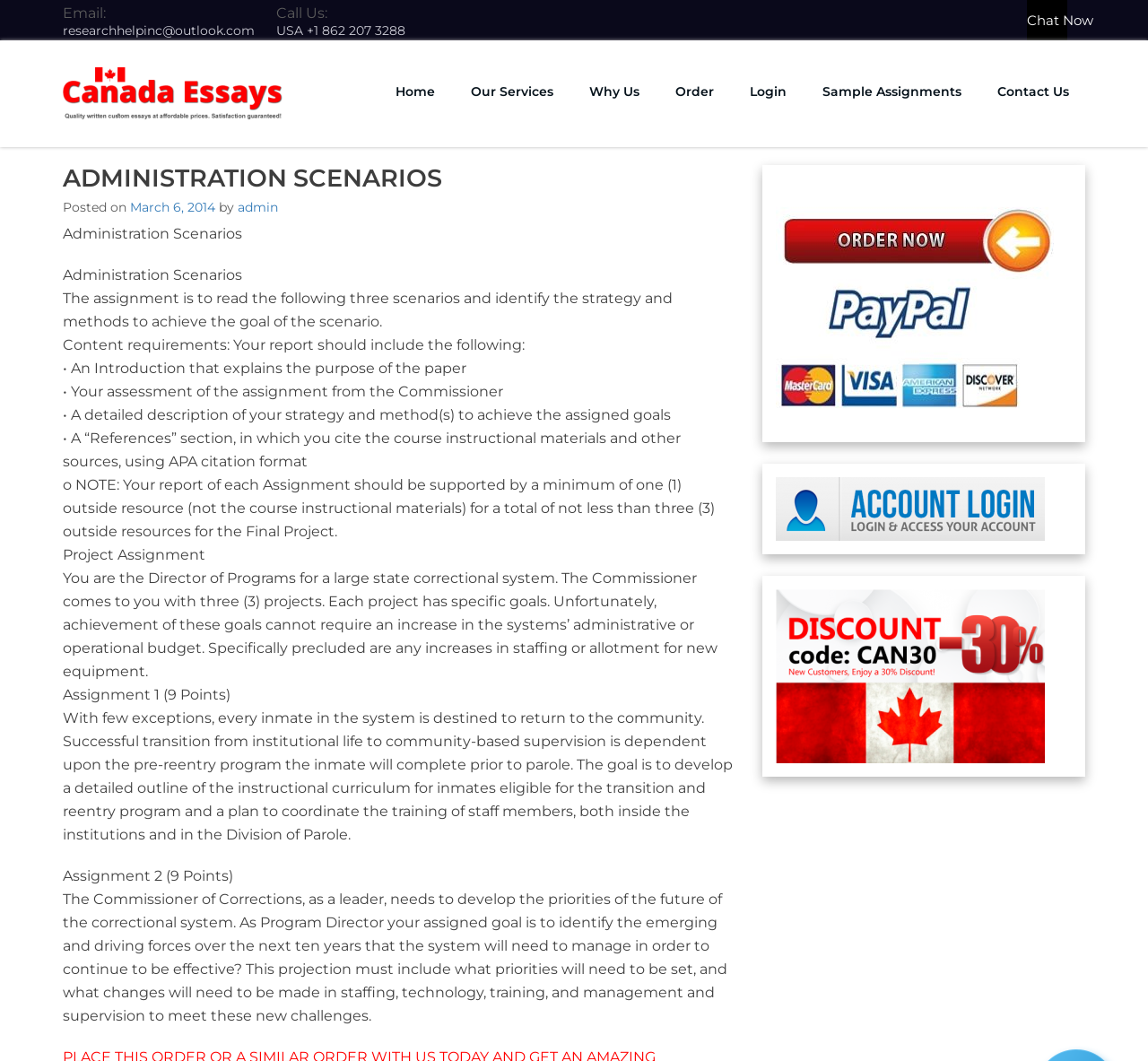Determine the bounding box coordinates for the area that should be clicked to carry out the following instruction: "Contact 'researchhelpinc' via email".

[0.055, 0.021, 0.222, 0.036]